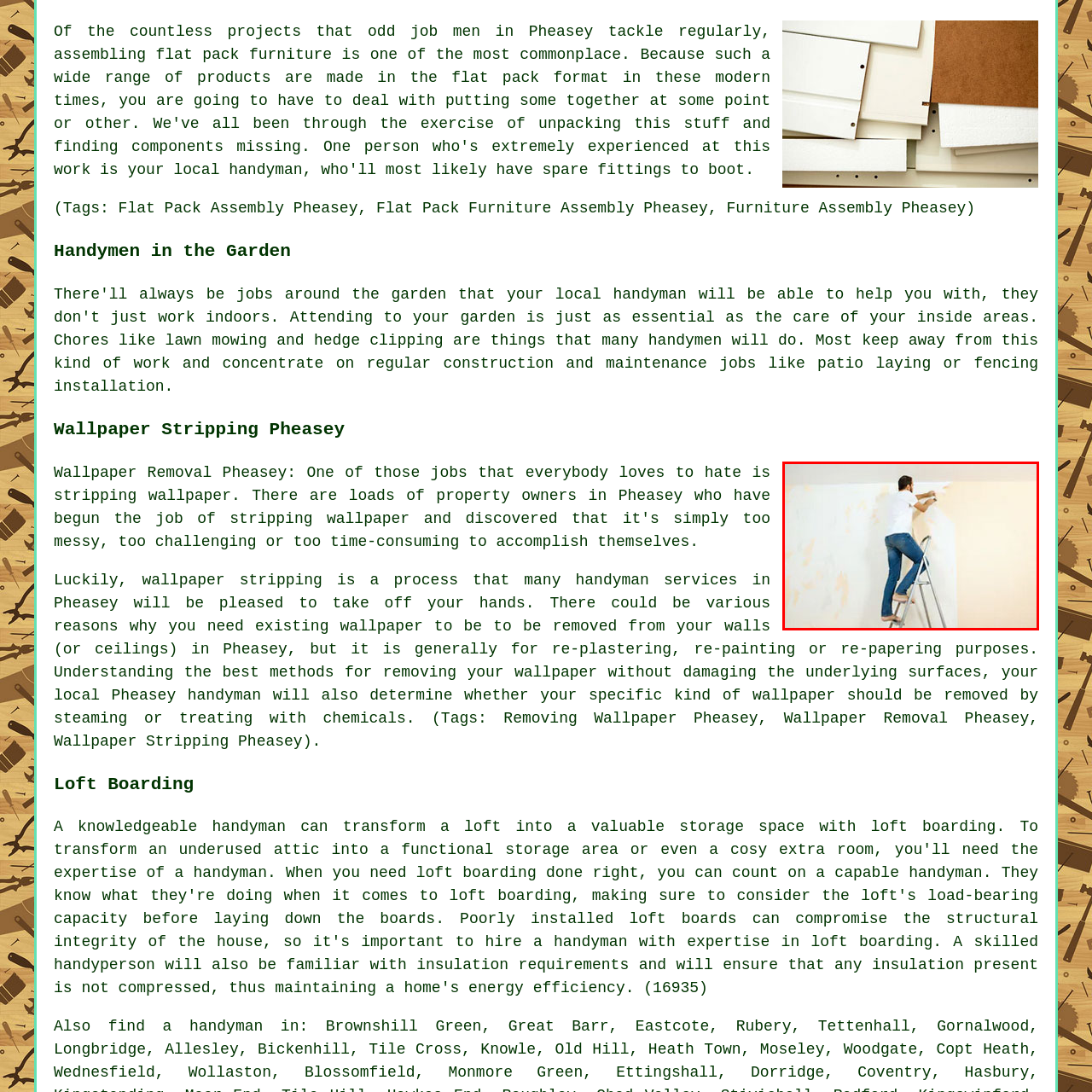Describe the scene captured within the highlighted red boundary in great detail.

This image depicts a man standing on a ladder as he skillfully strips wallpaper from a wall, preparing the surface for a new finish. He is dressed in a casual white shirt and jeans, and he appears focused on his task, utilizing a paint roller to ensure a clean removal. The wall shows remnants of the old wallpaper, hinting at a home improvement project. This scene encapsulates the essence of handyman services in Pheasey, highlighting the common task of wallpaper stripping, which is often handled by professionals to ease the burden on homeowners. This process is essential for various reasons, such as re-plastering, repainting, or re-papering, ensuring that the base surfaces are undamaged for subsequent aesthetic enhancements.